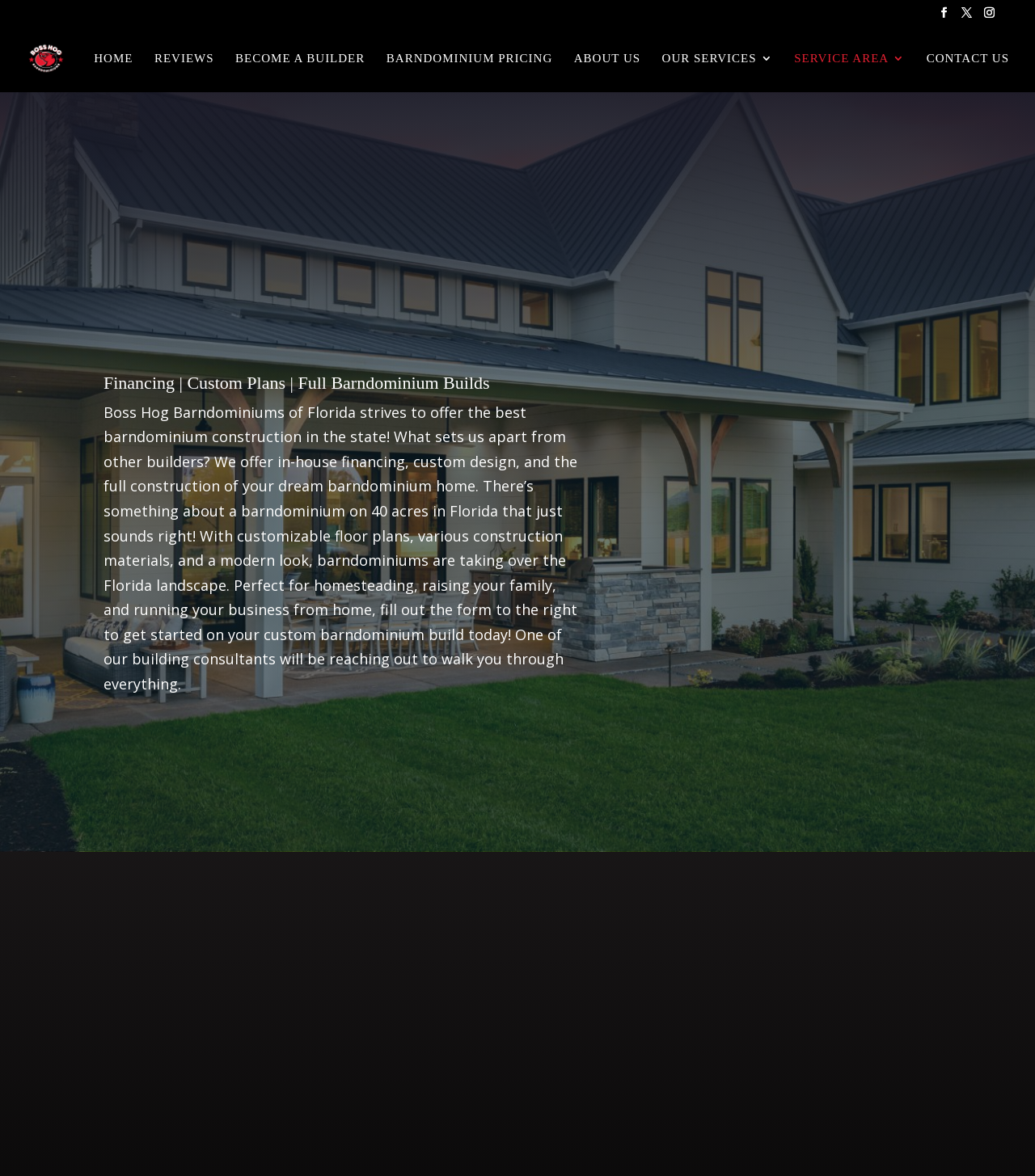Please provide the bounding box coordinates for the element that needs to be clicked to perform the following instruction: "Click the 'Barndominium' link". The coordinates should be given as four float numbers between 0 and 1, i.e., [left, top, right, bottom].

[0.148, 0.27, 0.242, 0.288]